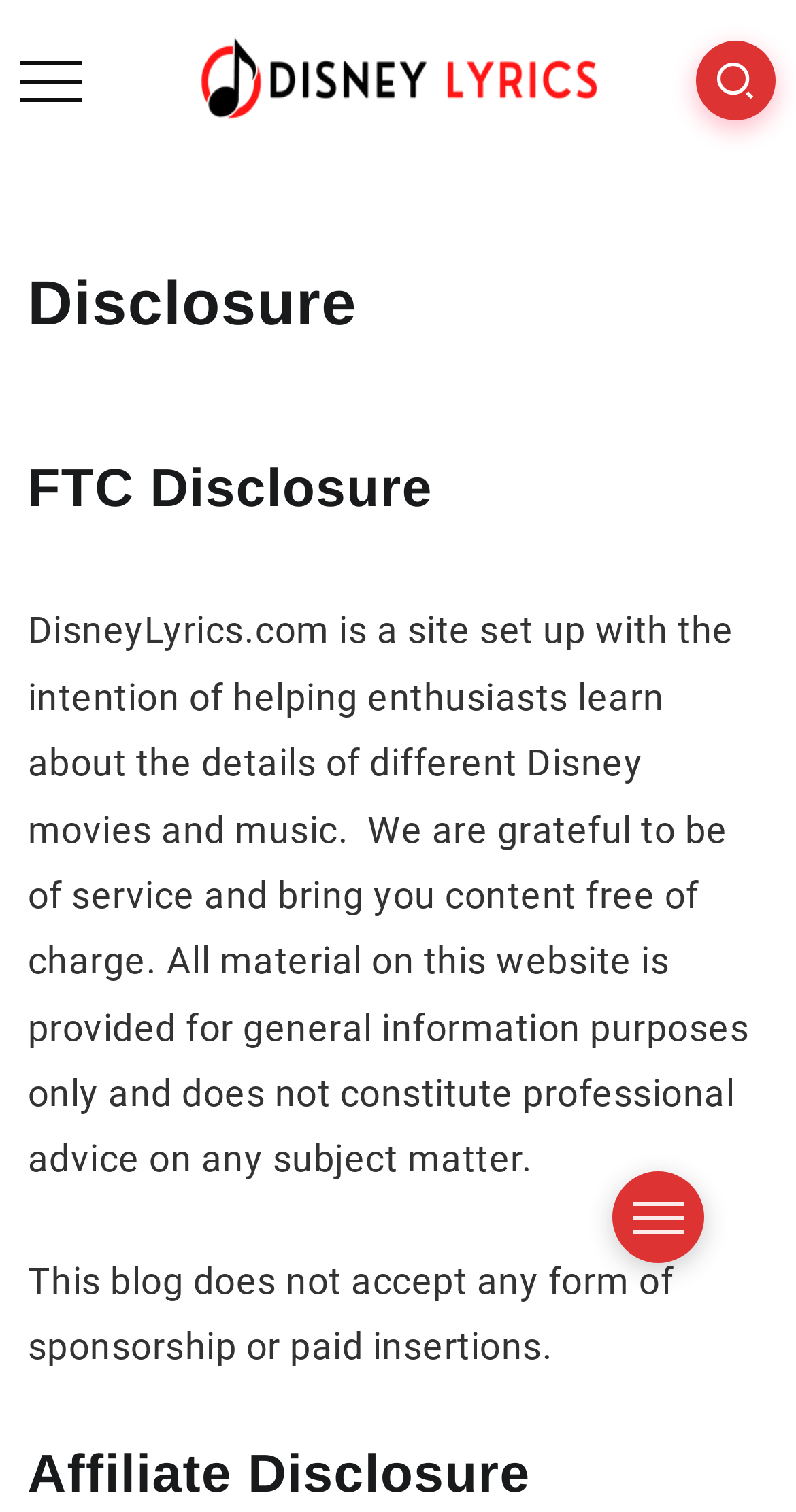What is the tone of the website? Based on the screenshot, please respond with a single word or phrase.

Grateful